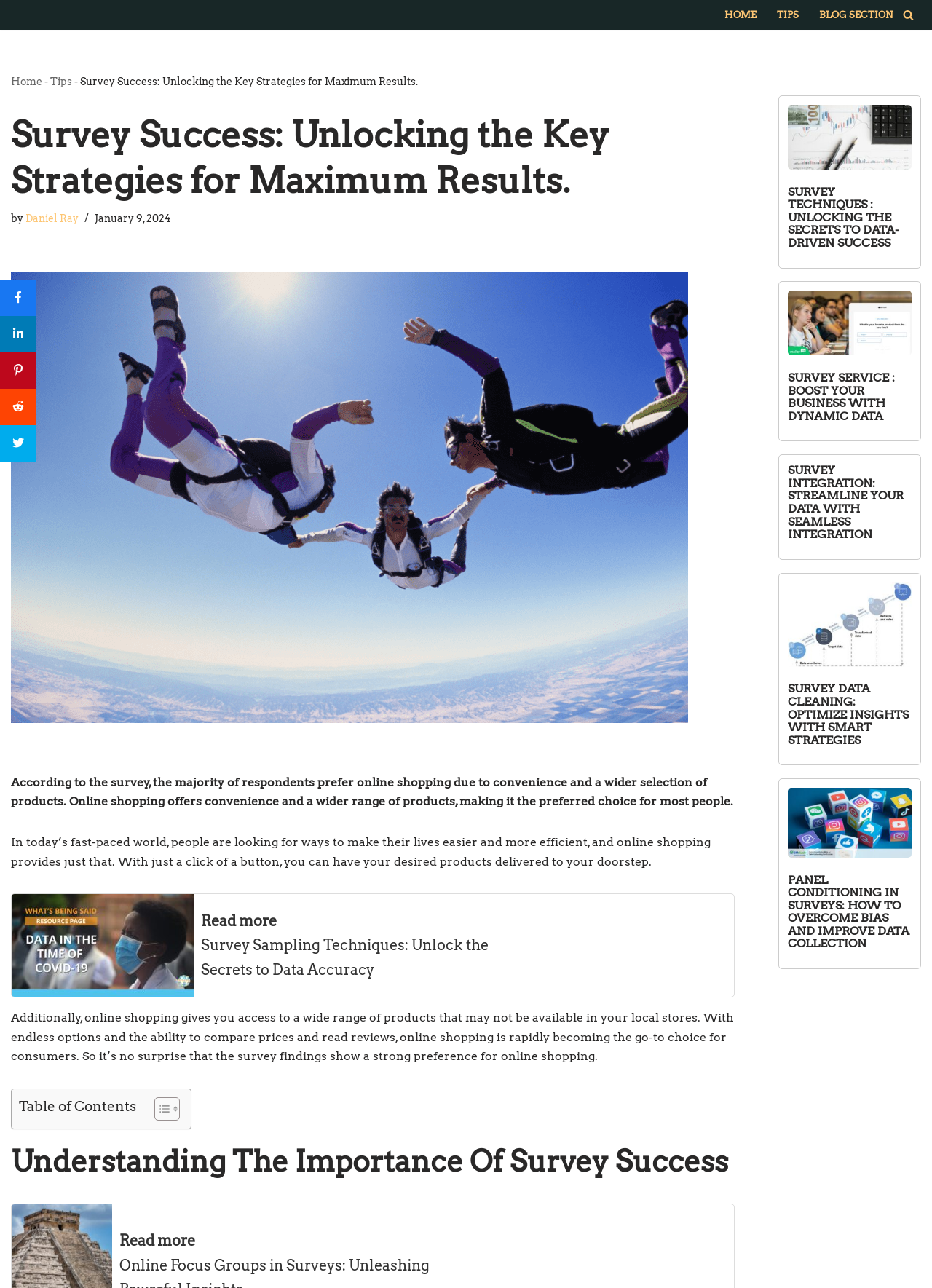Please determine the bounding box coordinates for the UI element described here. Use the format (top-left x, top-left y, bottom-right x, bottom-right y) with values bounded between 0 and 1: Skip to content

[0.0, 0.018, 0.023, 0.029]